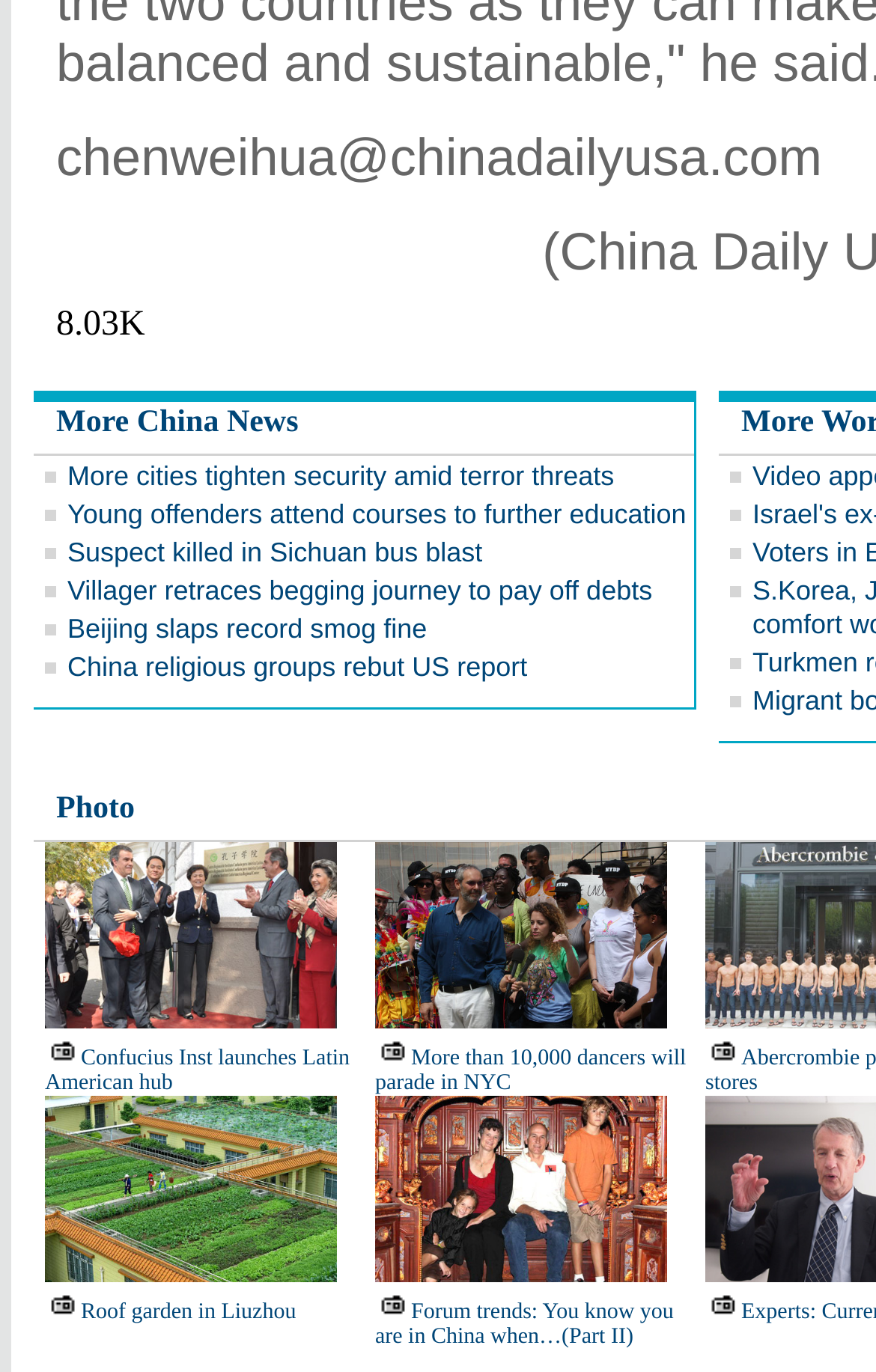Locate the bounding box coordinates of the clickable region necessary to complete the following instruction: "Open 'Confucius Inst launches Latin American hub'". Provide the coordinates in the format of four float numbers between 0 and 1, i.e., [left, top, right, bottom].

[0.051, 0.763, 0.399, 0.799]